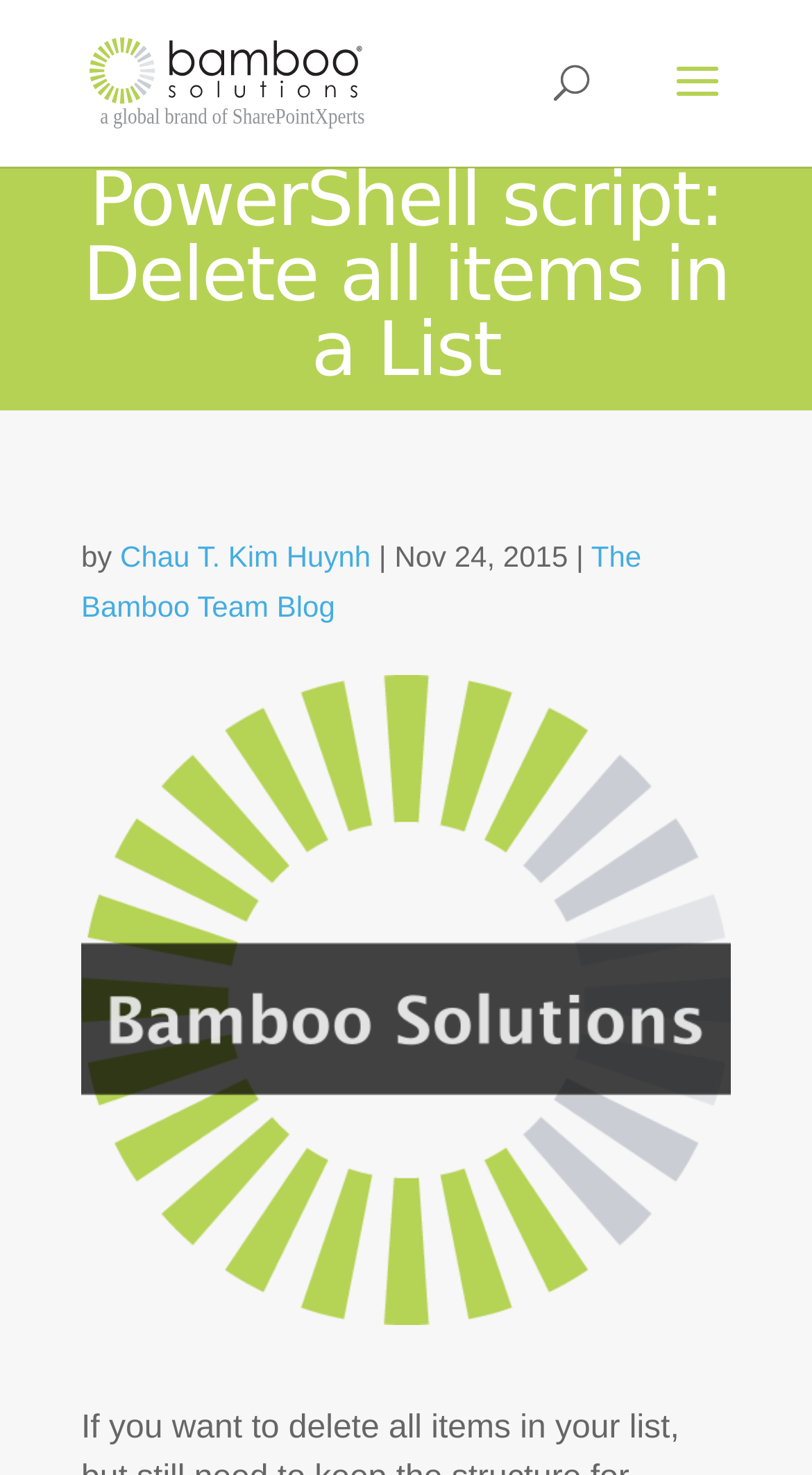Answer succinctly with a single word or phrase:
Who wrote the blog post?

Chau T. Kim Huynh